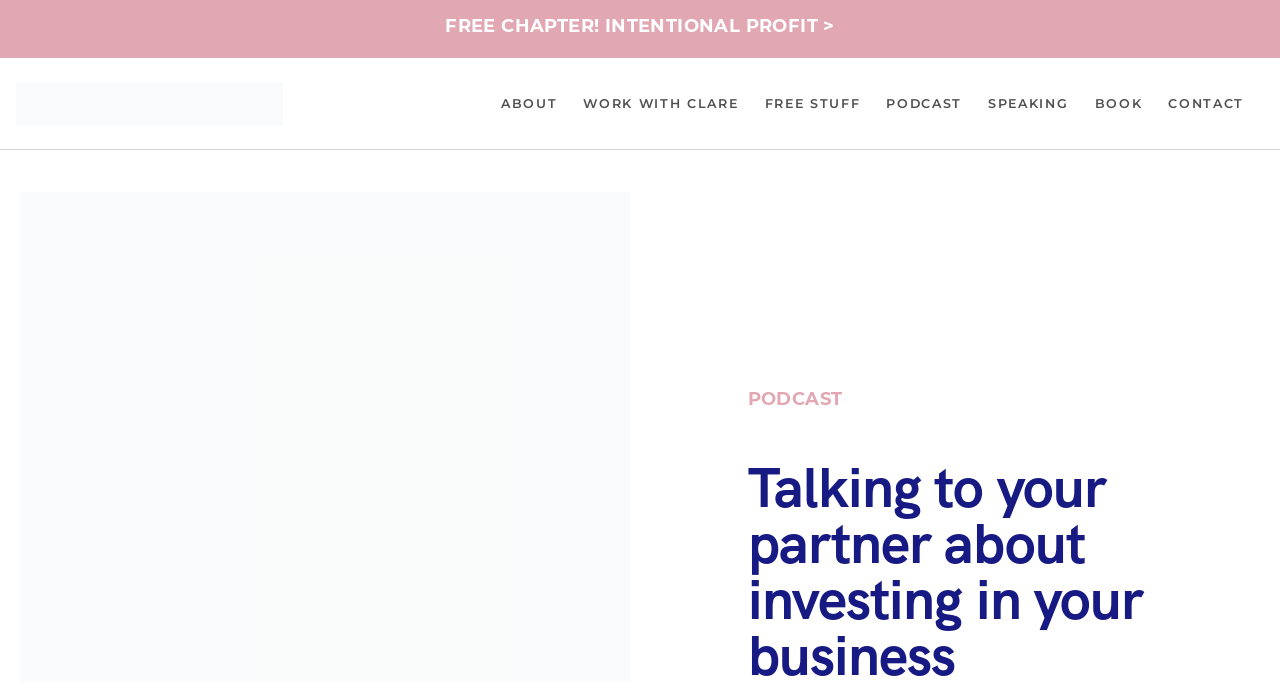Is there a podcast related to the webpage?
Please use the image to provide a one-word or short phrase answer.

Yes